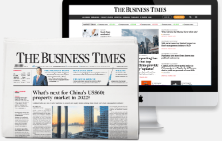What is the topic of the headline on the left?
Examine the image closely and answer the question with as much detail as possible.

The headline on the left side of the image reads 'What's next for China's US$800B property market in 2023?', which suggests that the topic is related to China's property market.